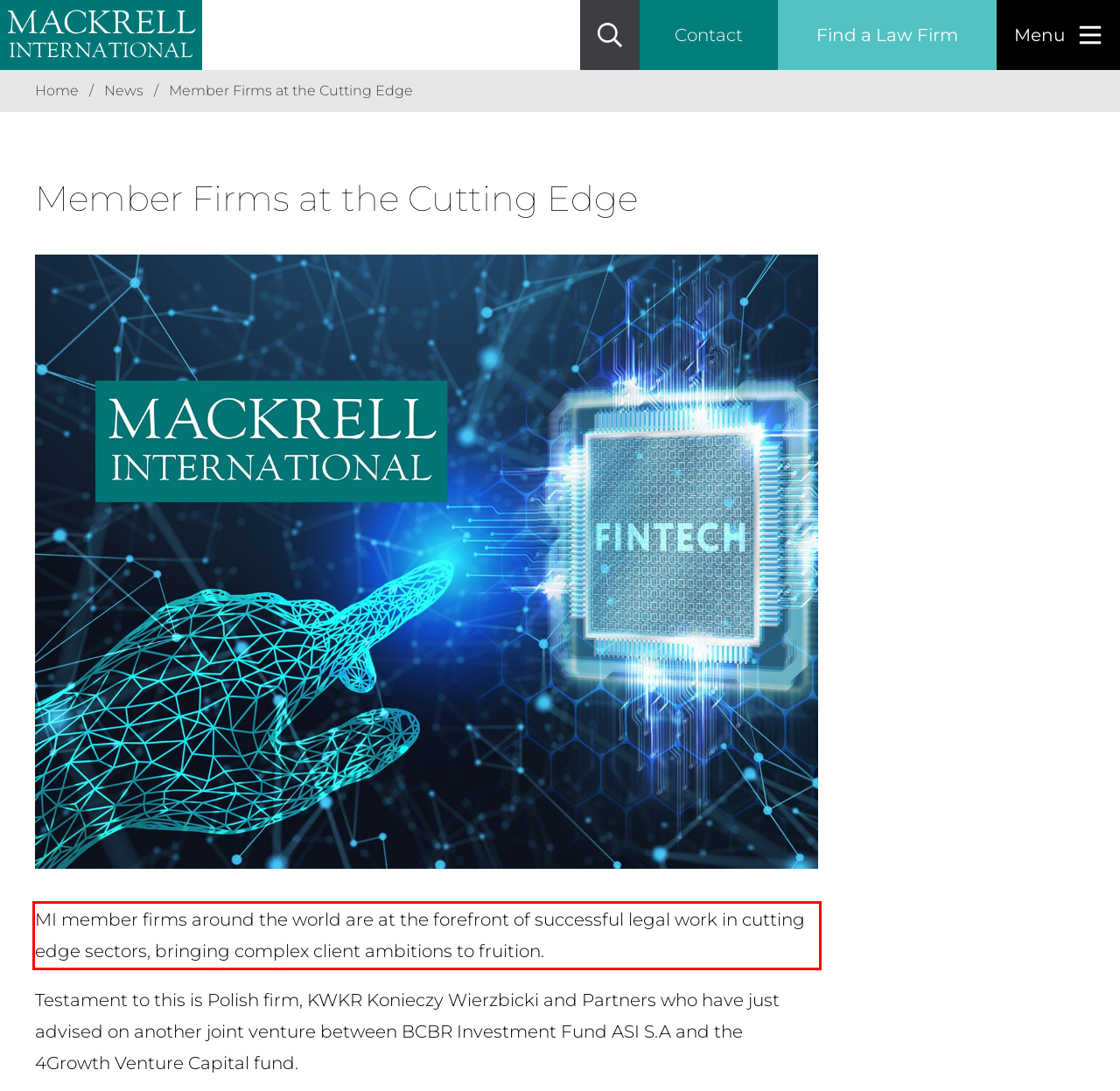Please analyze the screenshot of a webpage and extract the text content within the red bounding box using OCR.

MI member firms around the world are at the forefront of successful legal work in cutting edge sectors, bringing complex client ambitions to fruition.